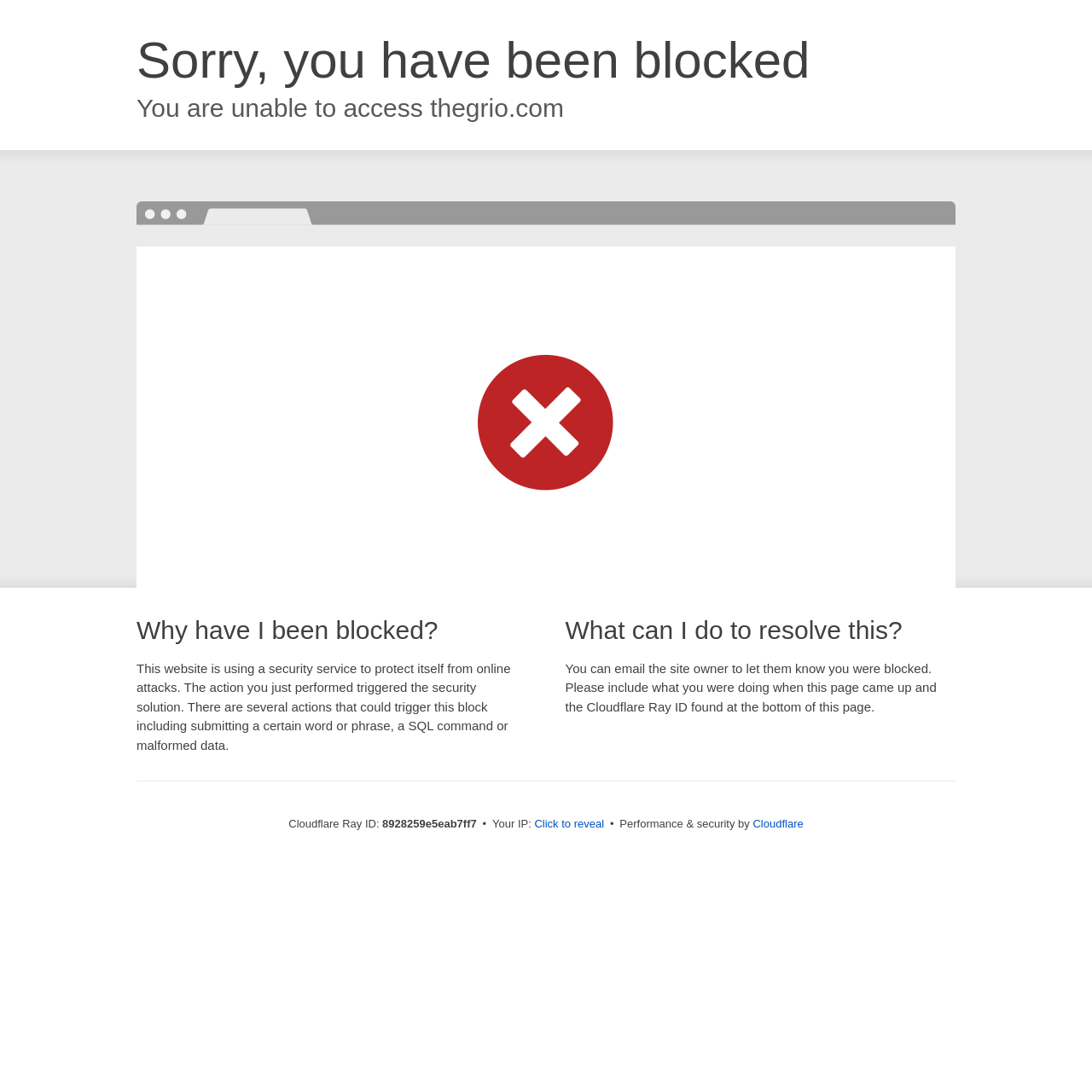Please examine the image and provide a detailed answer to the question: What is the reason for the block?

The reason for the block is mentioned in the StaticText element 'This website is using a security service to protect itself from online attacks. The action you just performed triggered the security solution.' which explains that the security solution was triggered due to the user's action.